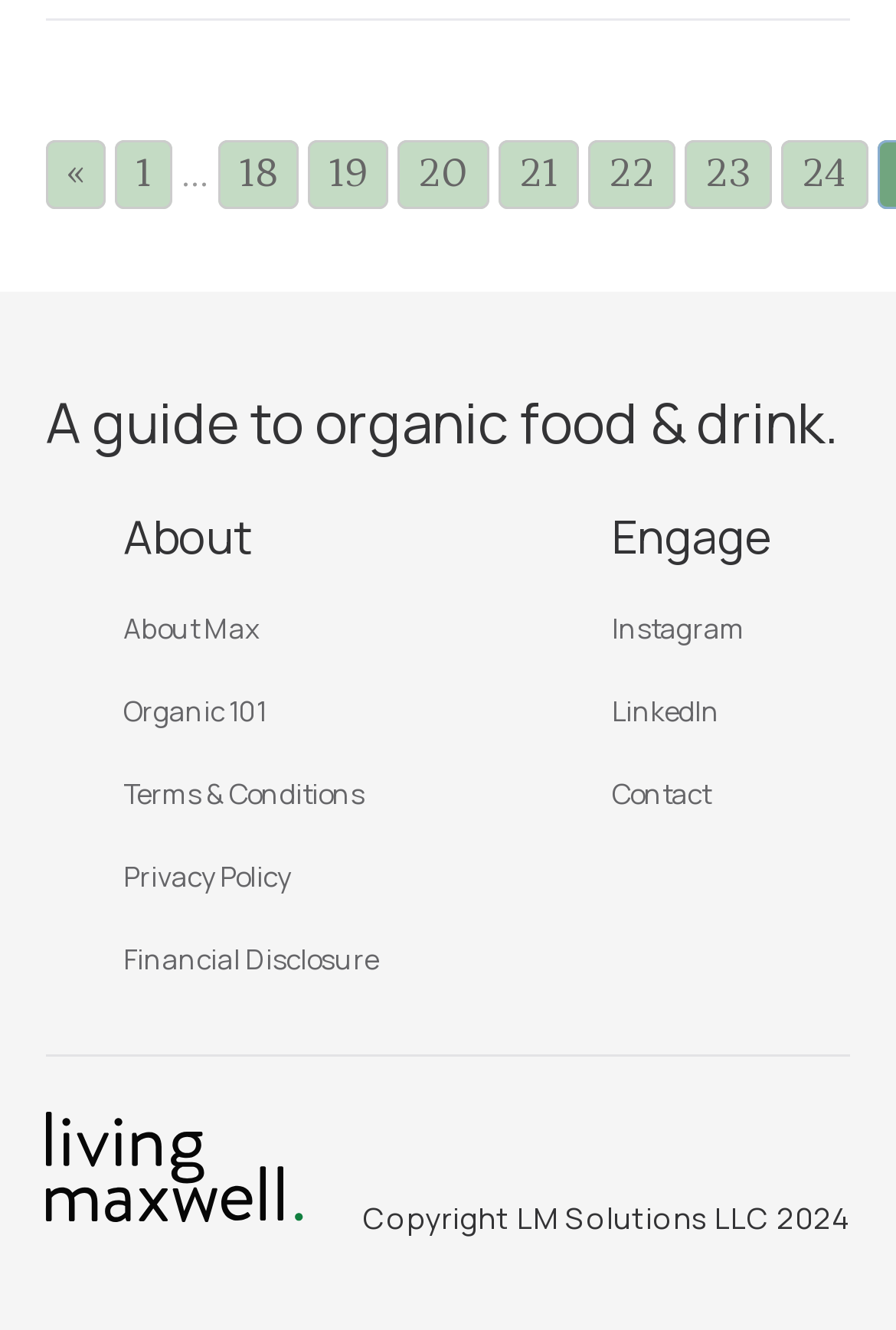What is the name of the company that owns the copyright?
Answer the question using a single word or phrase, according to the image.

LM Solutions LLC